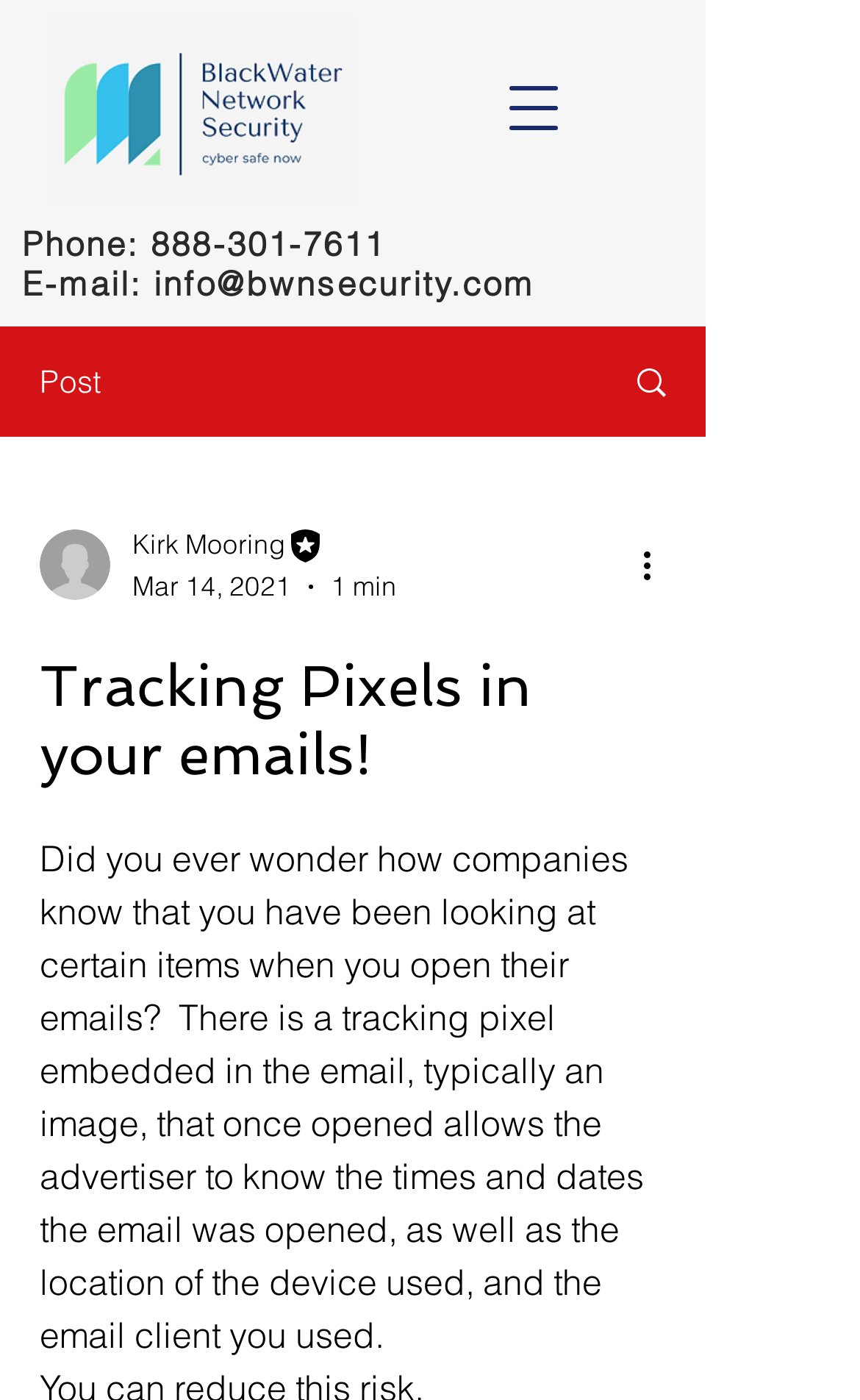Extract the primary heading text from the webpage.

Tracking Pixels in your emails!